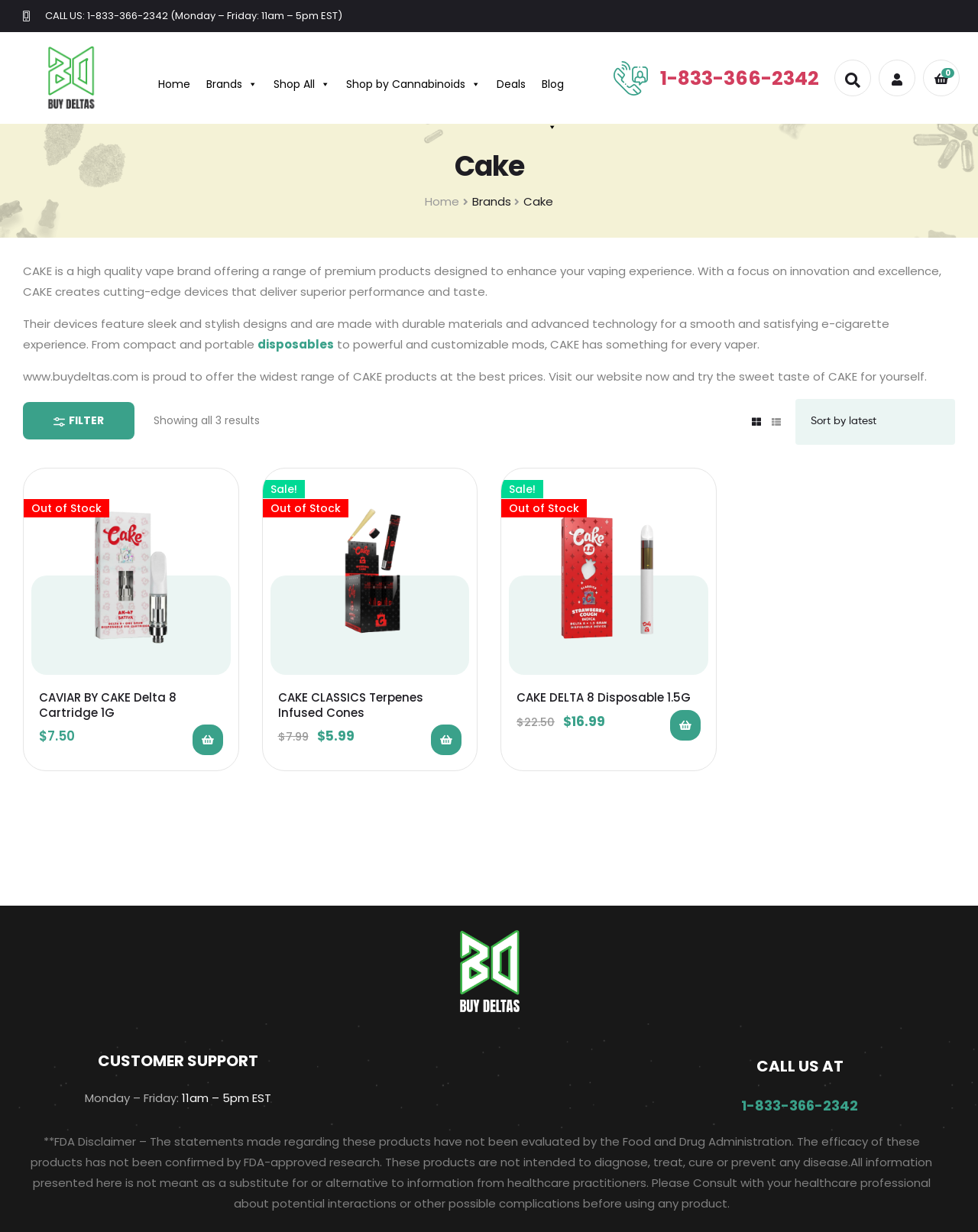Identify the coordinates of the bounding box for the element that must be clicked to accomplish the instruction: "Shop by Cannabinoids".

[0.346, 0.046, 0.5, 0.081]